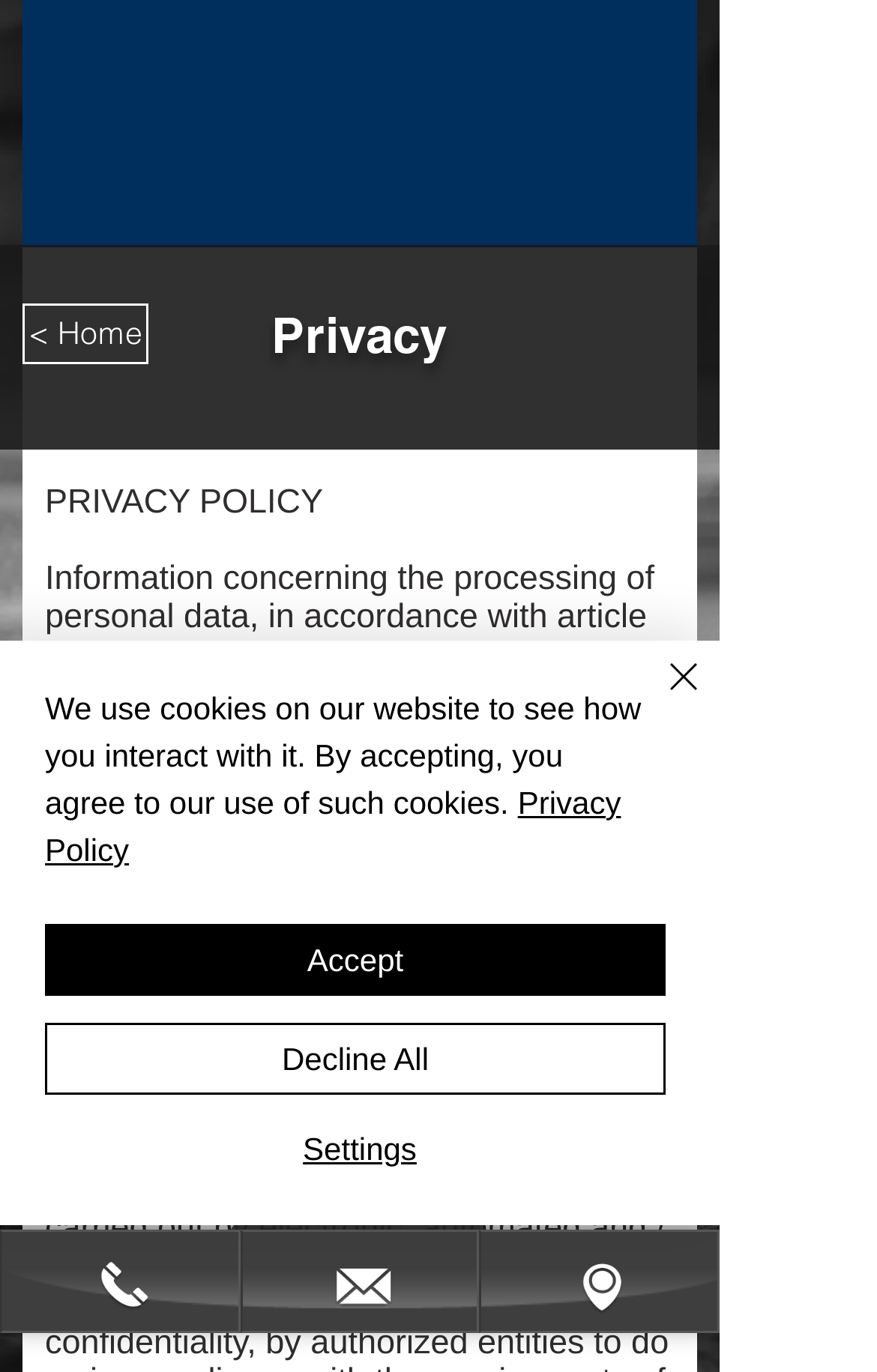Predict the bounding box of the UI element based on the description: "aria-label="Close"". The coordinates should be four float numbers between 0 and 1, formatted as [left, top, right, bottom].

[0.687, 0.473, 0.81, 0.552]